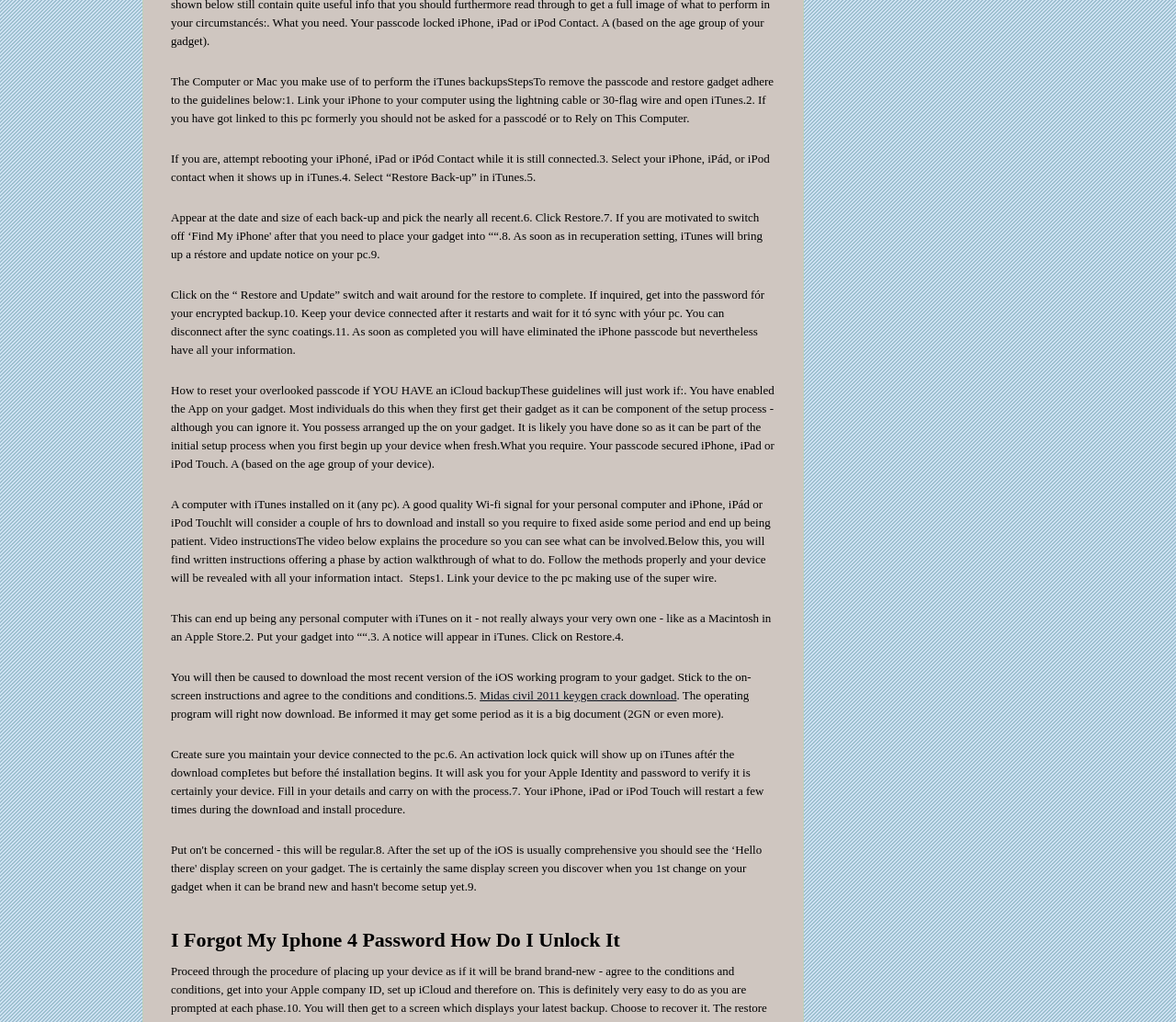How long does it take to download and install the iOS operating system?
Please use the image to provide an in-depth answer to the question.

According to the webpage, it will take a couple of hours to download and install the iOS operating system, so you need to set aside some time and be patient.